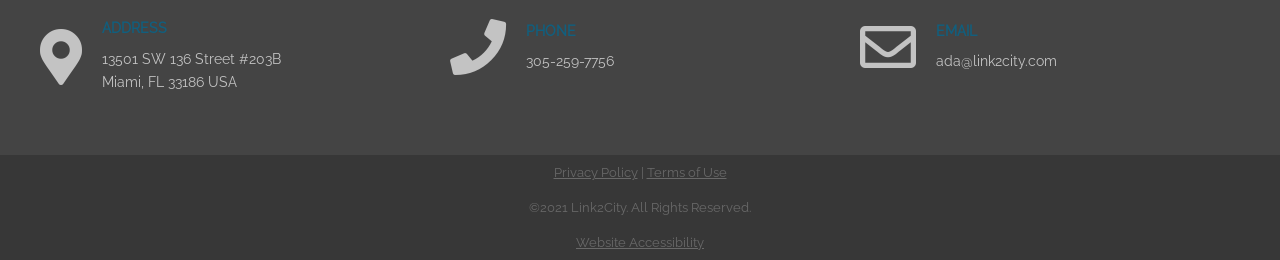What is the phone number of Link2City?
Based on the image, provide a one-word or brief-phrase response.

305-259-7756